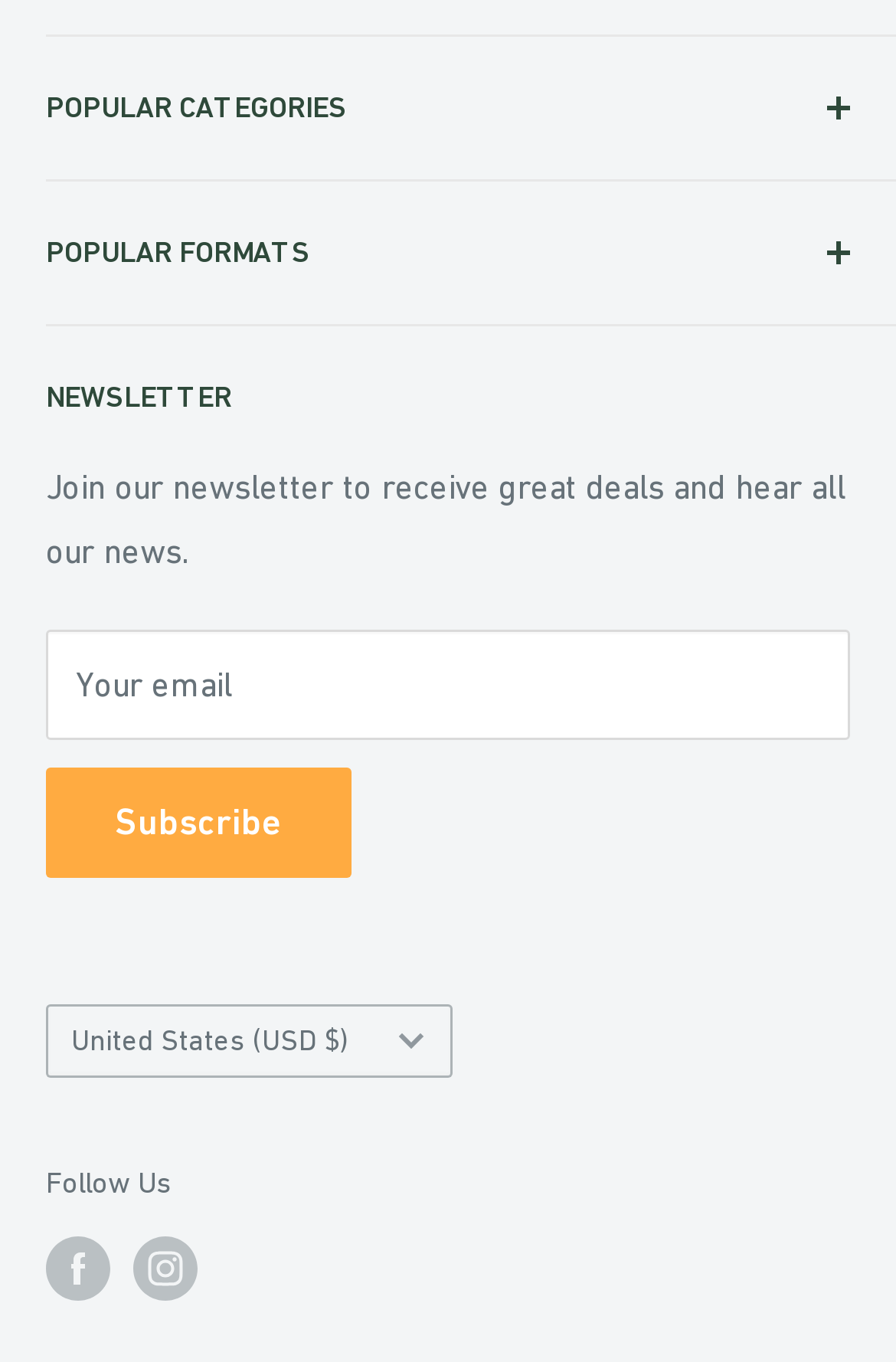What is the default country/region selected in the footer?
Refer to the image and provide a one-word or short phrase answer.

United States (USD $)